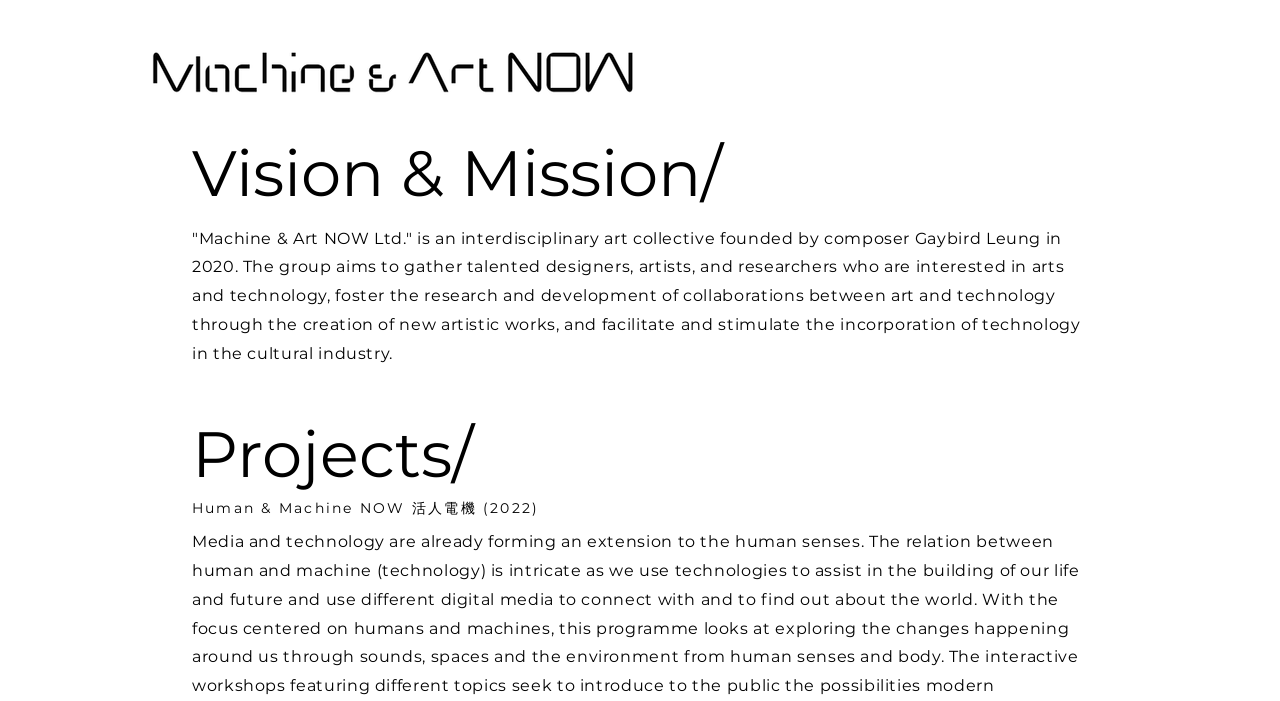Please identify the primary heading of the webpage and give its text content.

Vision & Mission/